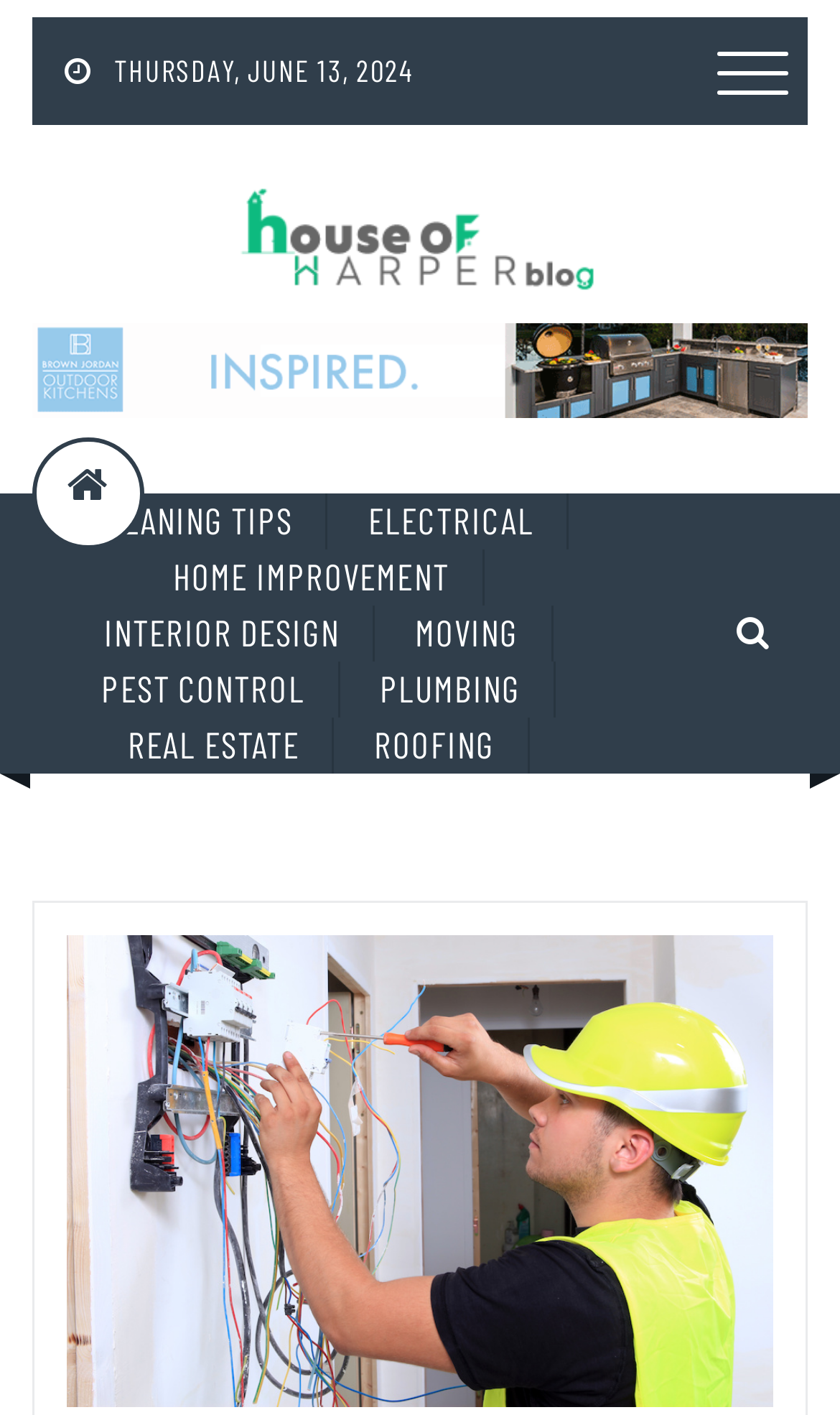Using the format (top-left x, top-left y, bottom-right x, bottom-right y), and given the element description, identify the bounding box coordinates within the screenshot: Roofing

[0.407, 0.507, 0.63, 0.547]